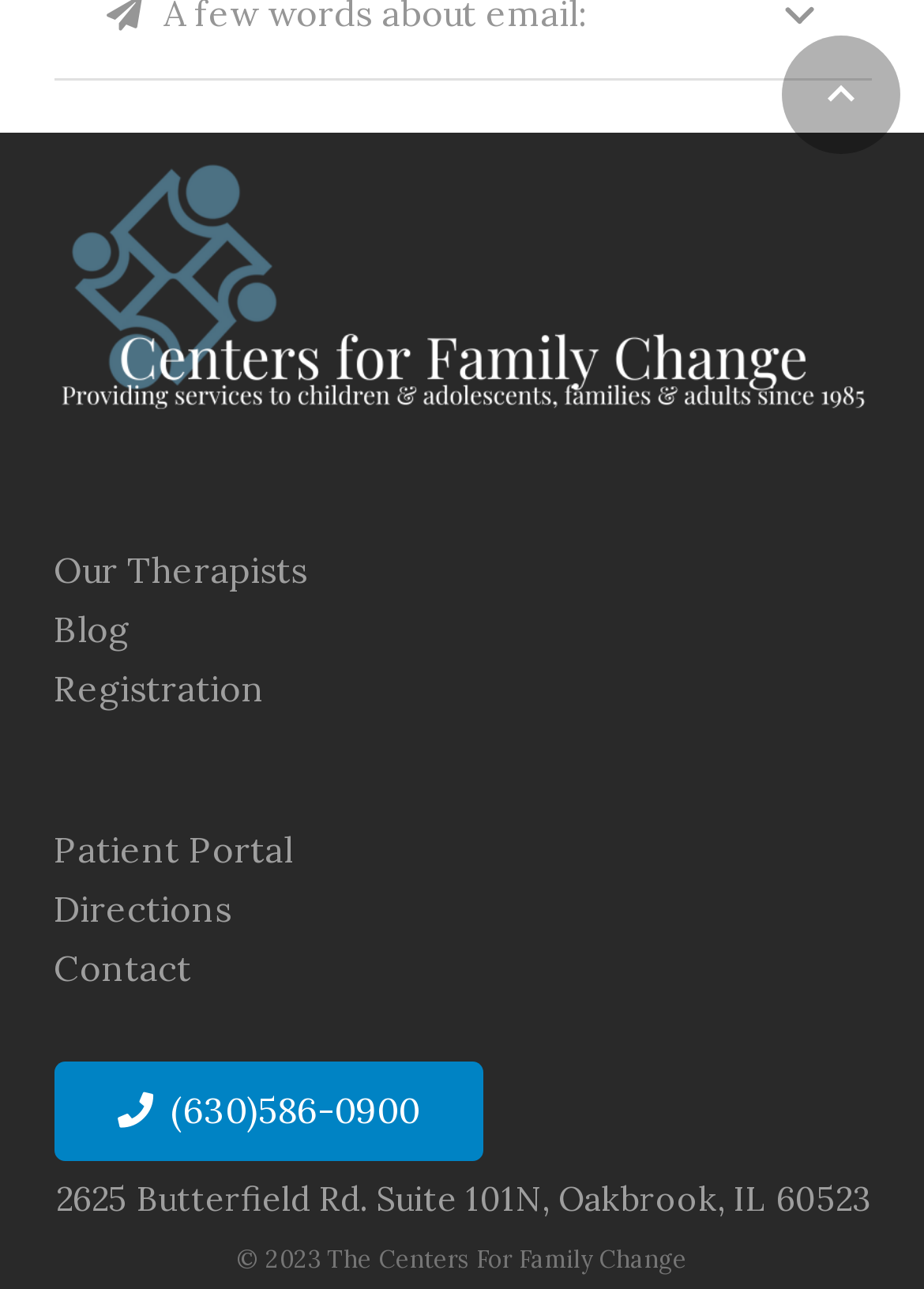Please find the bounding box coordinates for the clickable element needed to perform this instruction: "read the blog".

[0.058, 0.471, 0.14, 0.506]